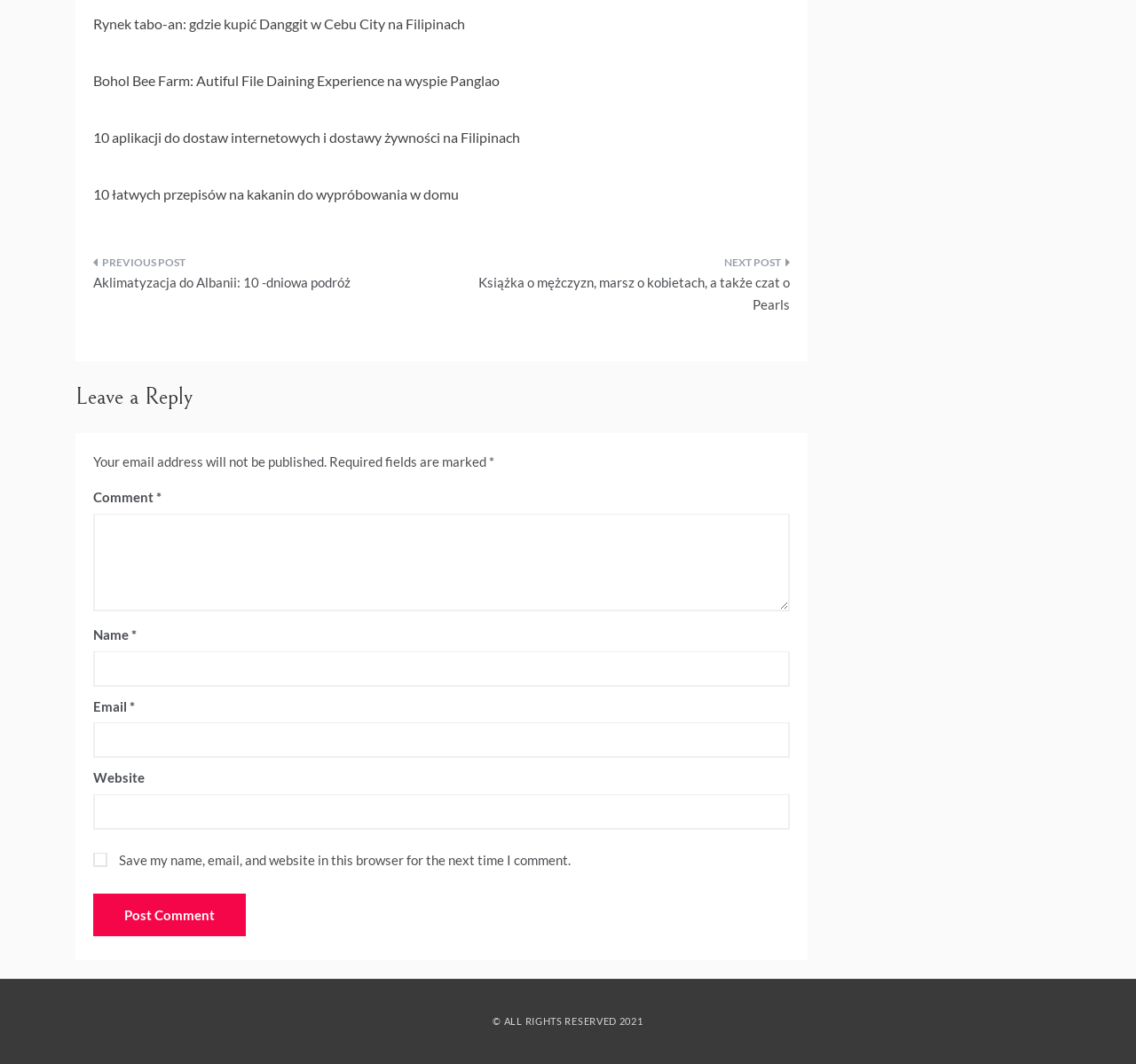Please find the bounding box coordinates for the clickable element needed to perform this instruction: "Click the 'Post Comment' button".

[0.082, 0.84, 0.216, 0.88]